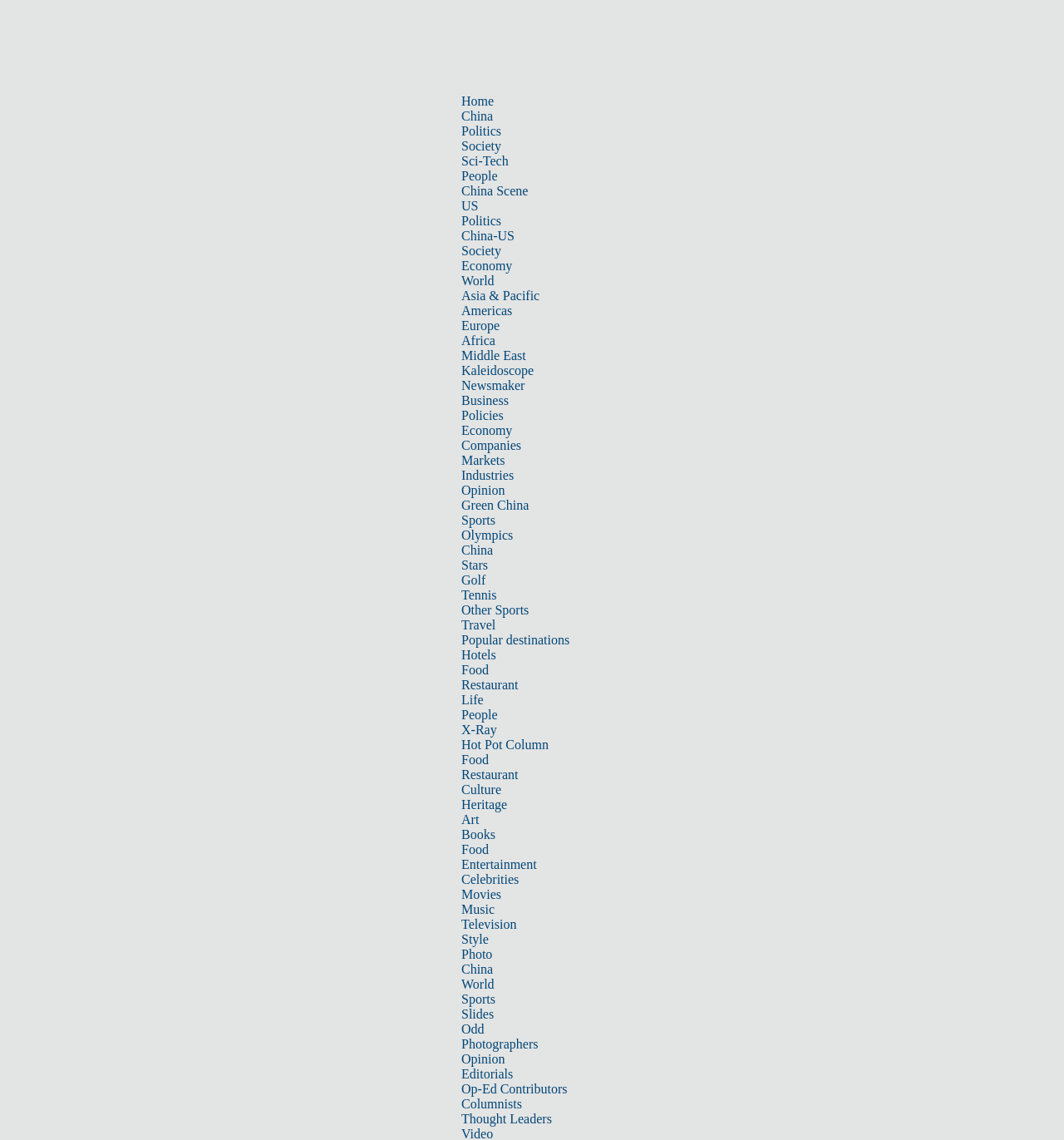Please locate and generate the primary heading on this webpage.

Mistakes worry misfiring Clijsters